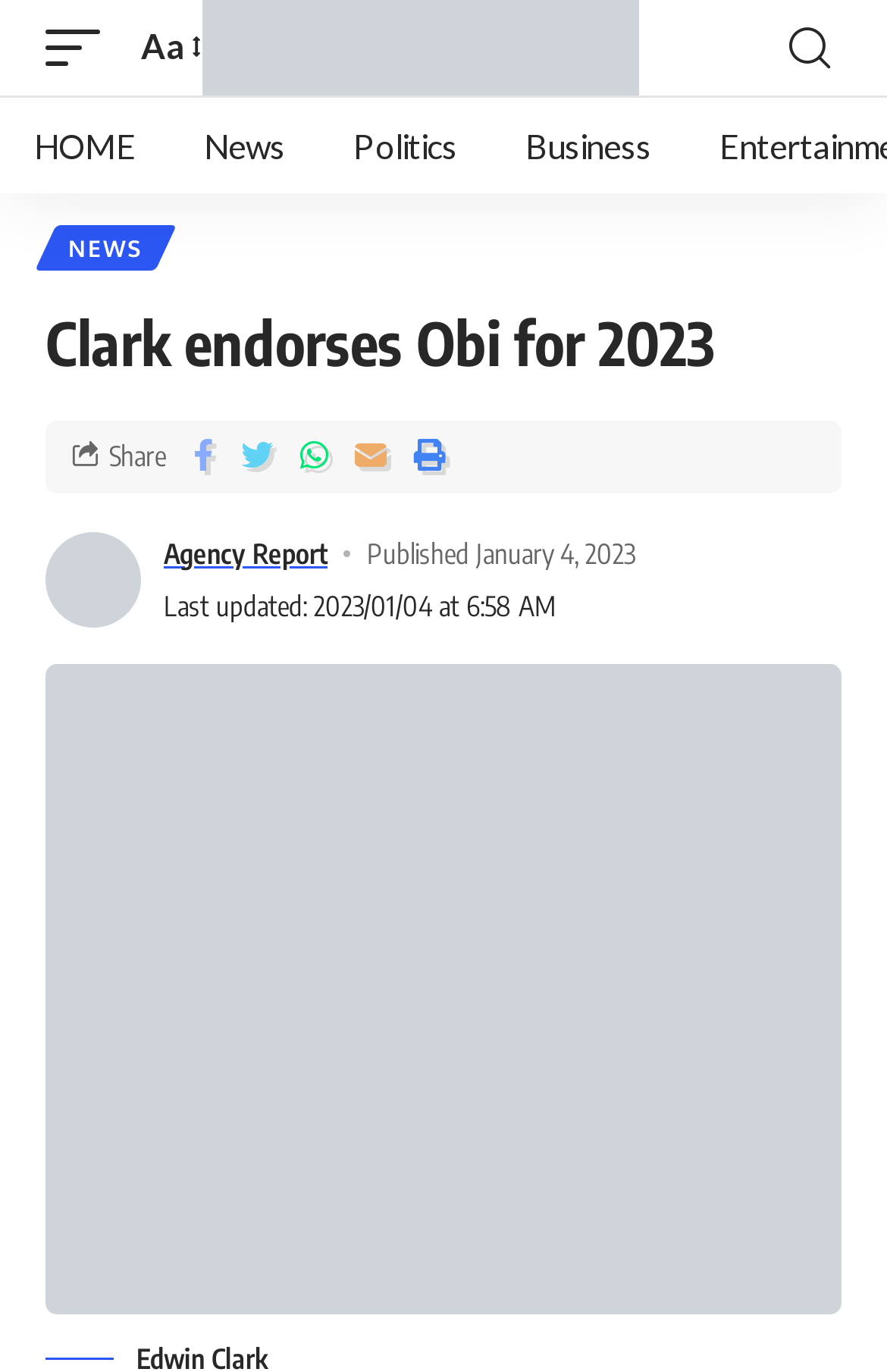Given the description "parent_node: Agency Report", determine the bounding box of the corresponding UI element.

[0.051, 0.389, 0.159, 0.458]